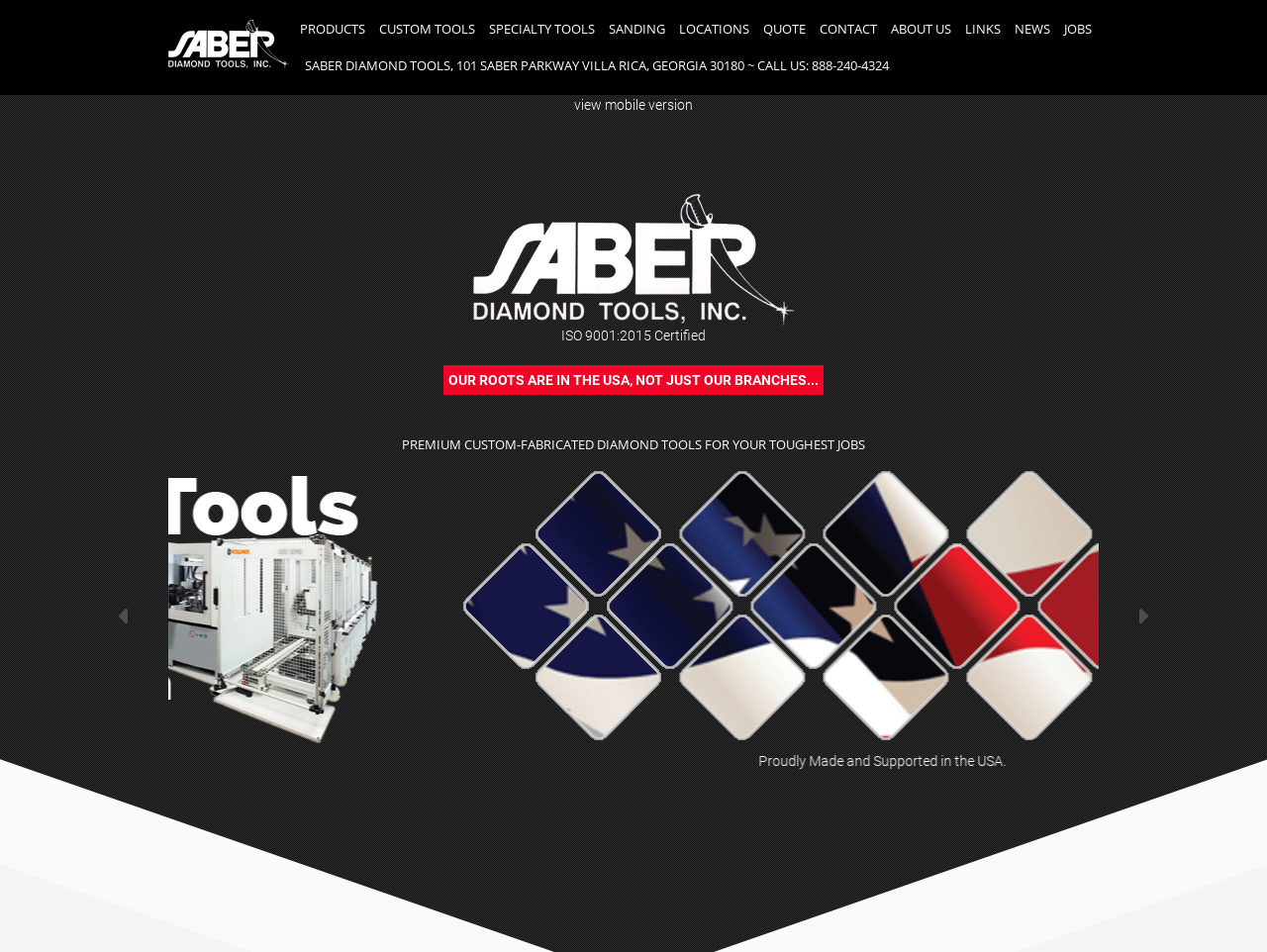From the image, can you give a detailed response to the question below:
Where is the company located?

I found the company's location 'Villa Rica, Georgia 30180' in the static text element with bounding box coordinates [0.241, 0.059, 0.702, 0.078] which contains the company's address and phone number.